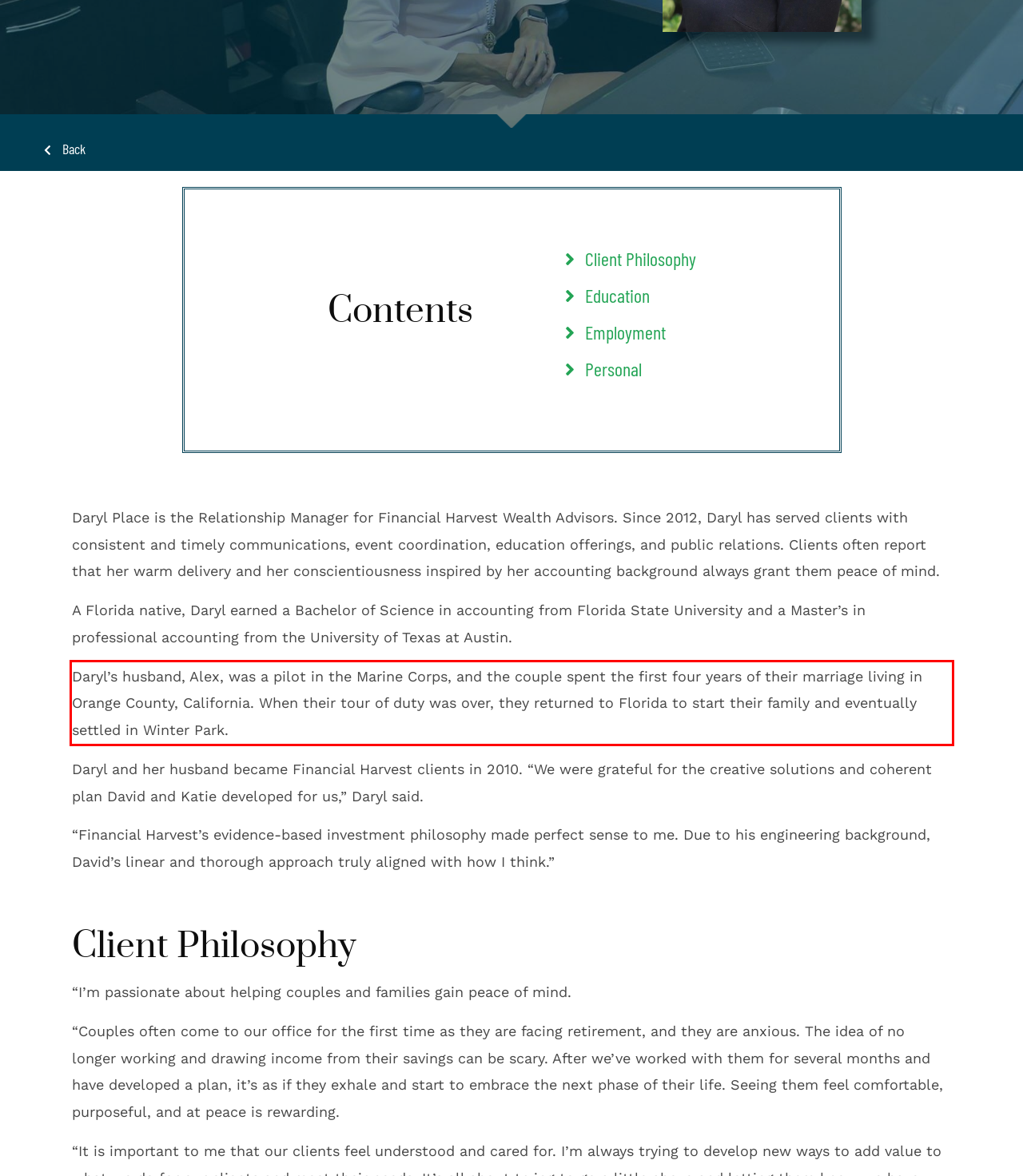Within the screenshot of the webpage, there is a red rectangle. Please recognize and generate the text content inside this red bounding box.

Daryl’s husband, Alex, was a pilot in the Marine Corps, and the couple spent the first four years of their marriage living in Orange County, California. When their tour of duty was over, they returned to Florida to start their family and eventually settled in Winter Park.